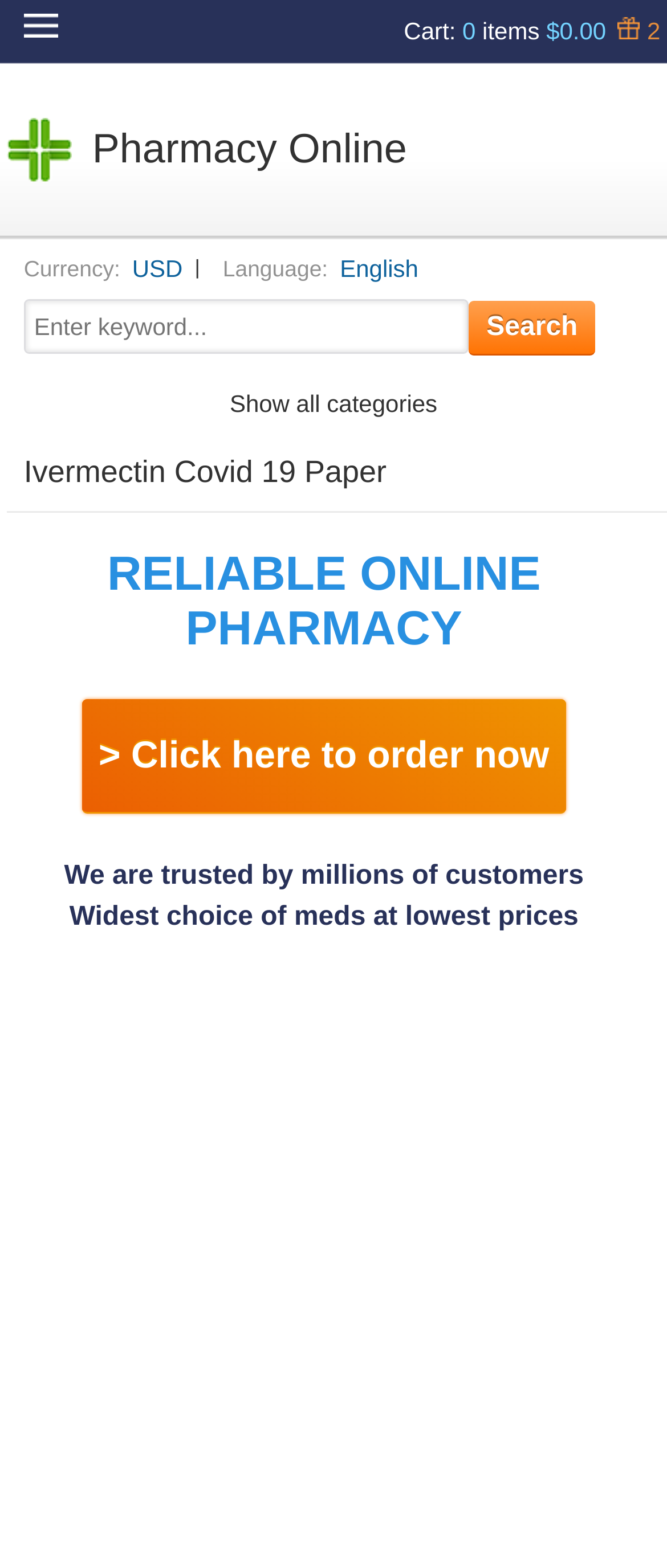How many items are in the cart?
Based on the image, answer the question in a detailed manner.

I found the number of items in the cart by looking at the top right corner of the webpage, where it says 'Cart' and then '0 items' next to it, indicating that there are no items in the cart.